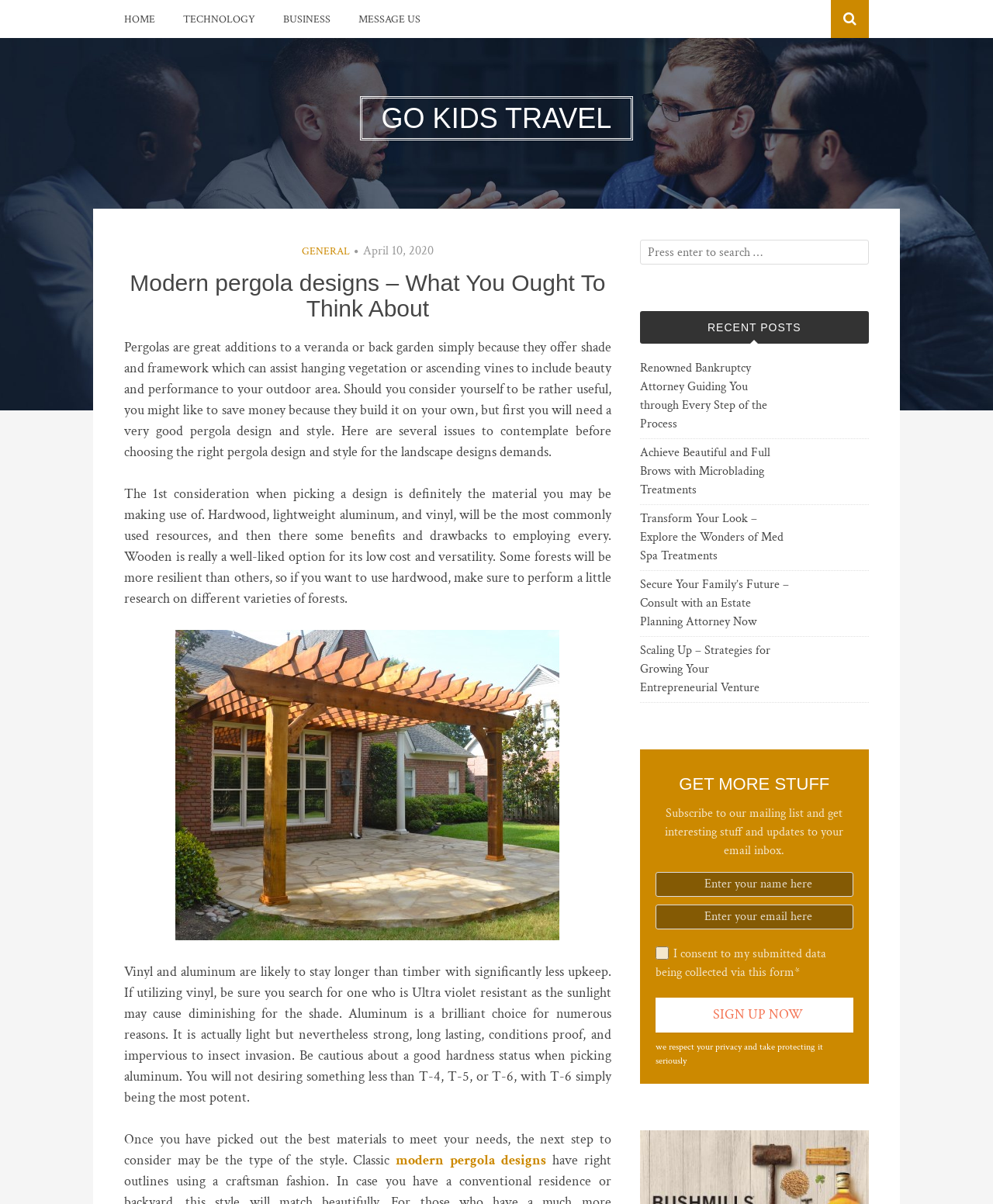What is the name of the website?
Please provide a single word or phrase answer based on the image.

Go Kids Travel